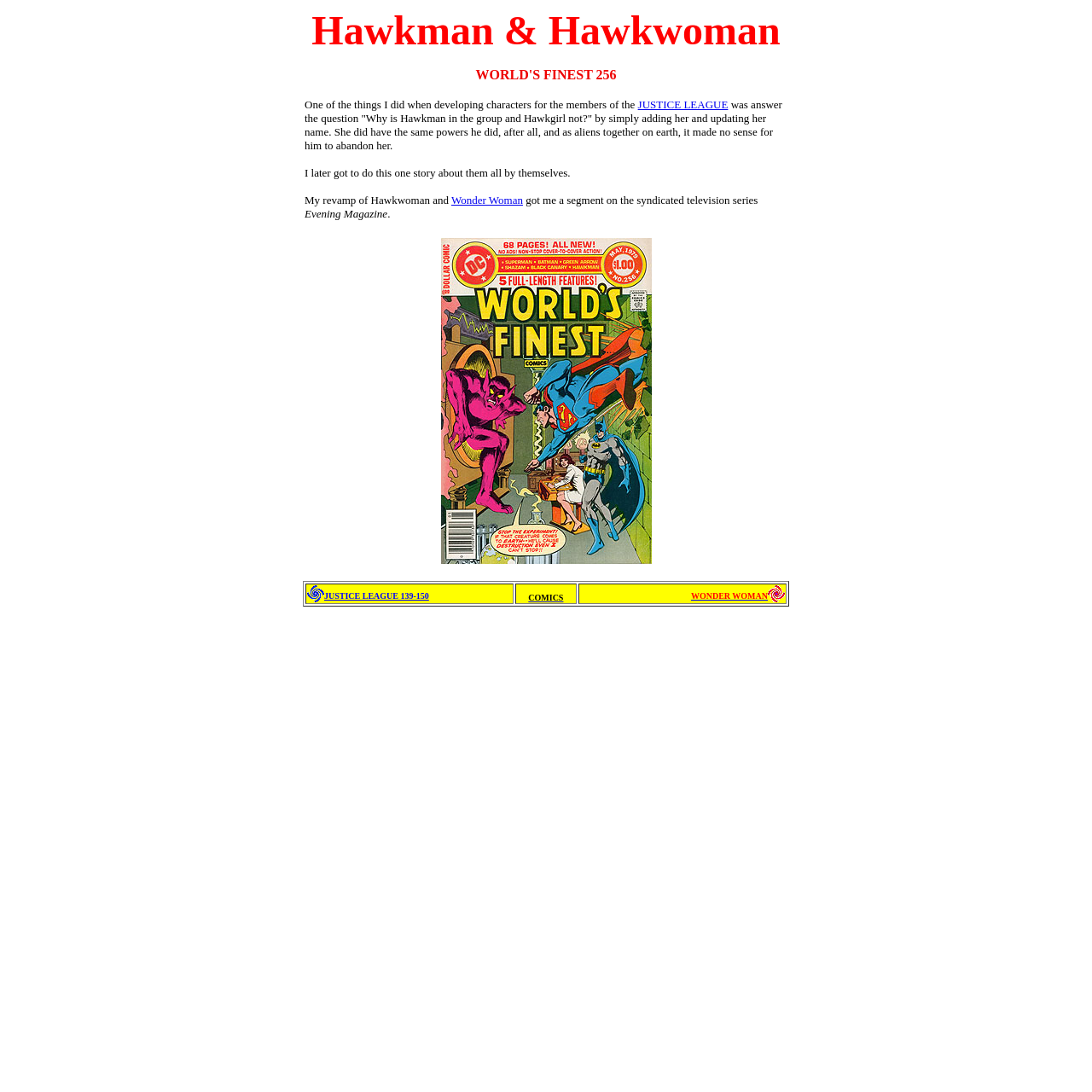How many links are present in the first table?
From the image, respond with a single word or phrase.

2